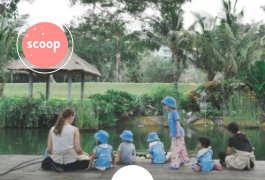What is the purpose of the circular icon?
Provide a fully detailed and comprehensive answer to the question.

The circular icon labeled 'scoop' adds a modern touch to the scene, and potentially represents a feature or content related to family activities or experiences, which could be a focal point of the image or a call to action.